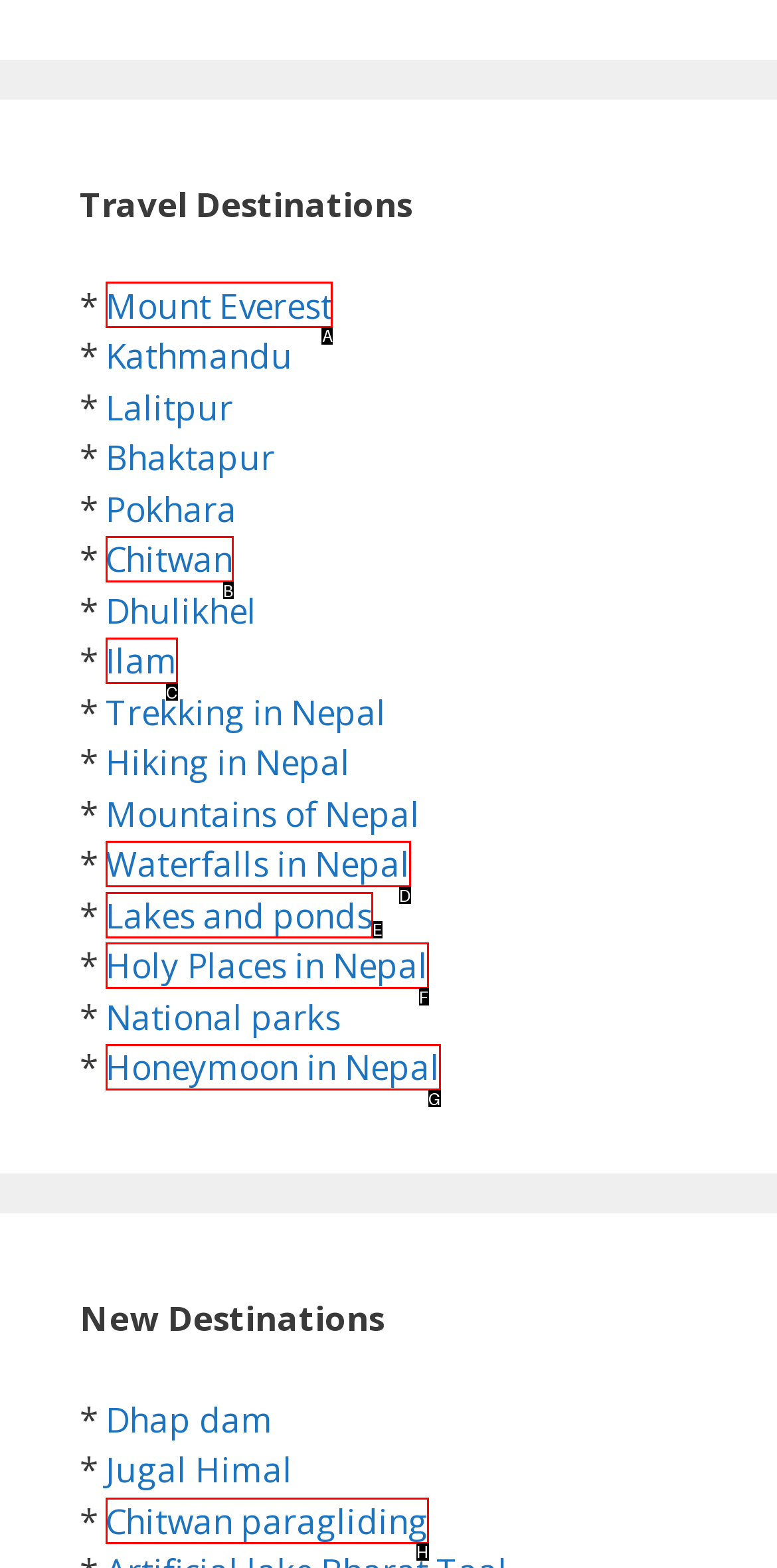Identify the appropriate choice to fulfill this task: Click on Mount Everest
Respond with the letter corresponding to the correct option.

A